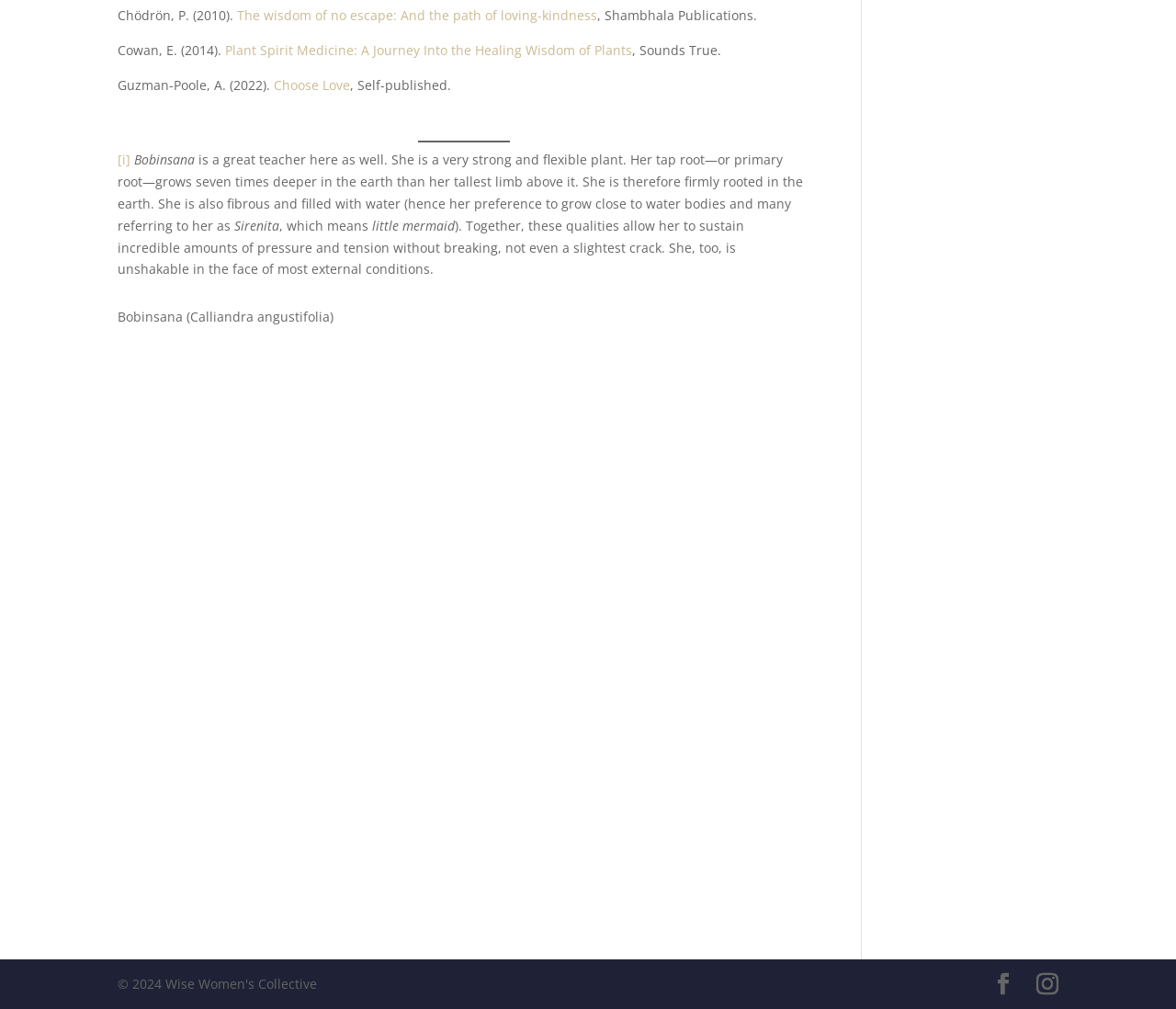What is the publisher of the book 'Choose Love'?
Based on the image, give a concise answer in the form of a single word or short phrase.

Self-published